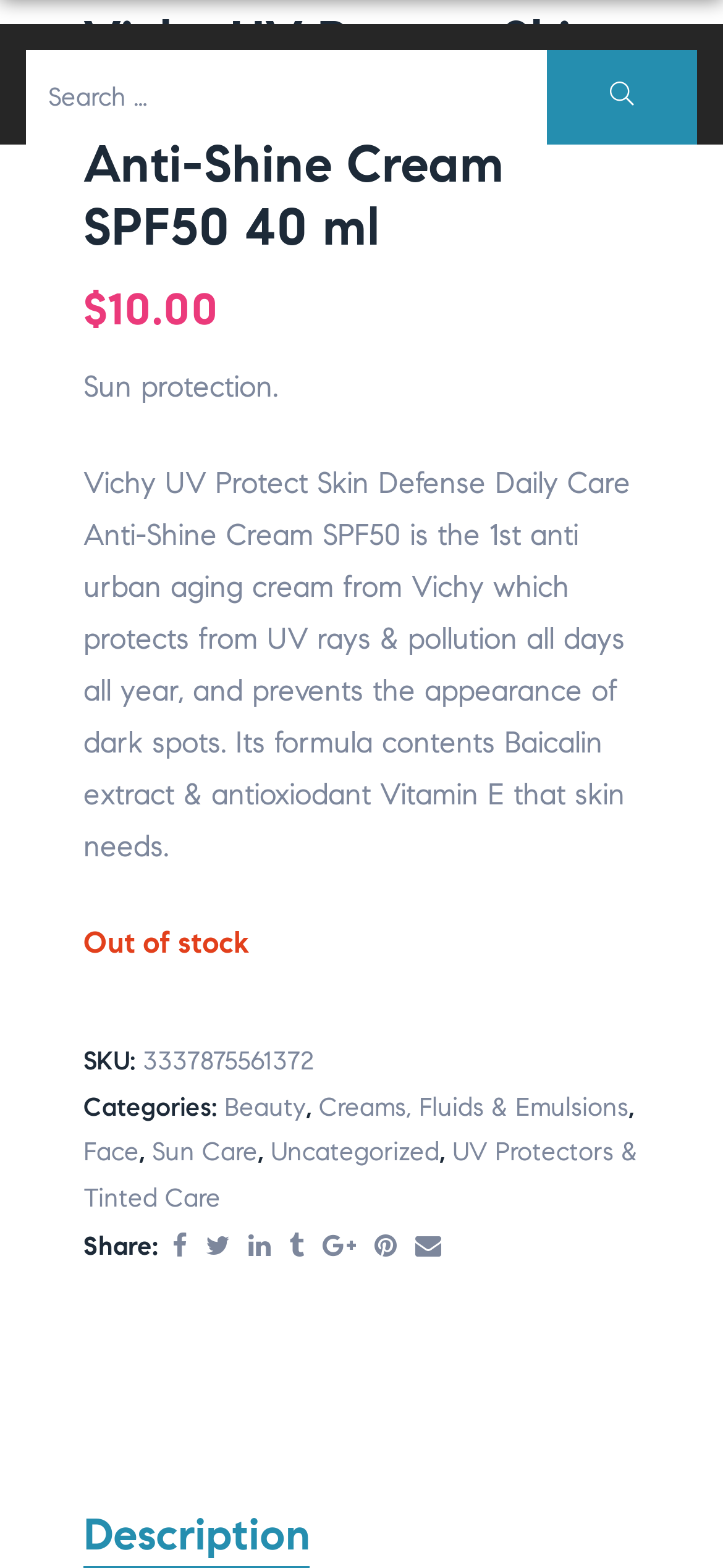From the element description: "Sun Care", extract the bounding box coordinates of the UI element. The coordinates should be expressed as four float numbers between 0 and 1, in the order [left, top, right, bottom].

[0.21, 0.725, 0.356, 0.745]